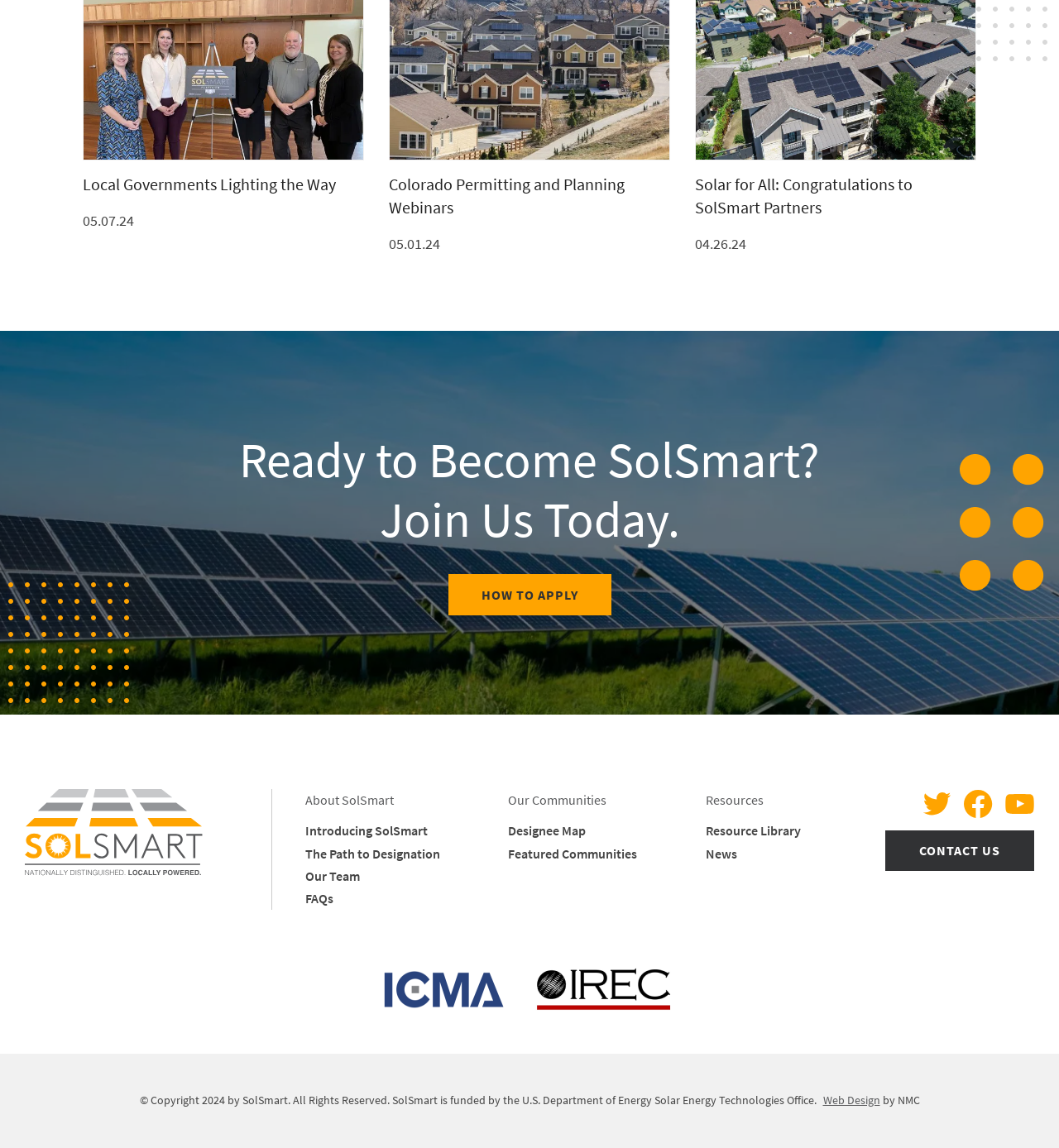What is the image on the webpage depicting?
Answer briefly with a single word or phrase based on the image.

Solar panels in a field